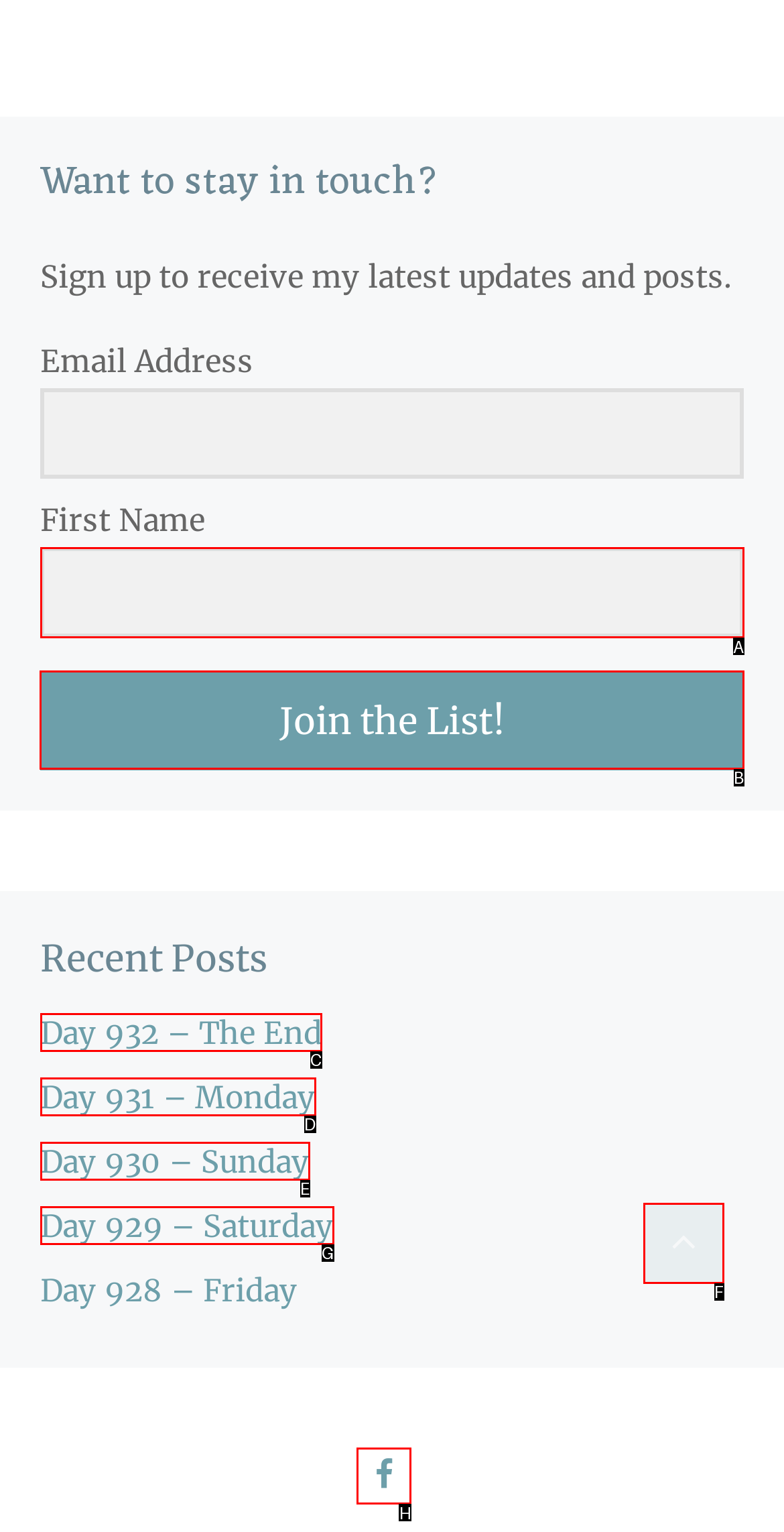Find the correct option to complete this instruction: Click 'Join the List!' button. Reply with the corresponding letter.

B